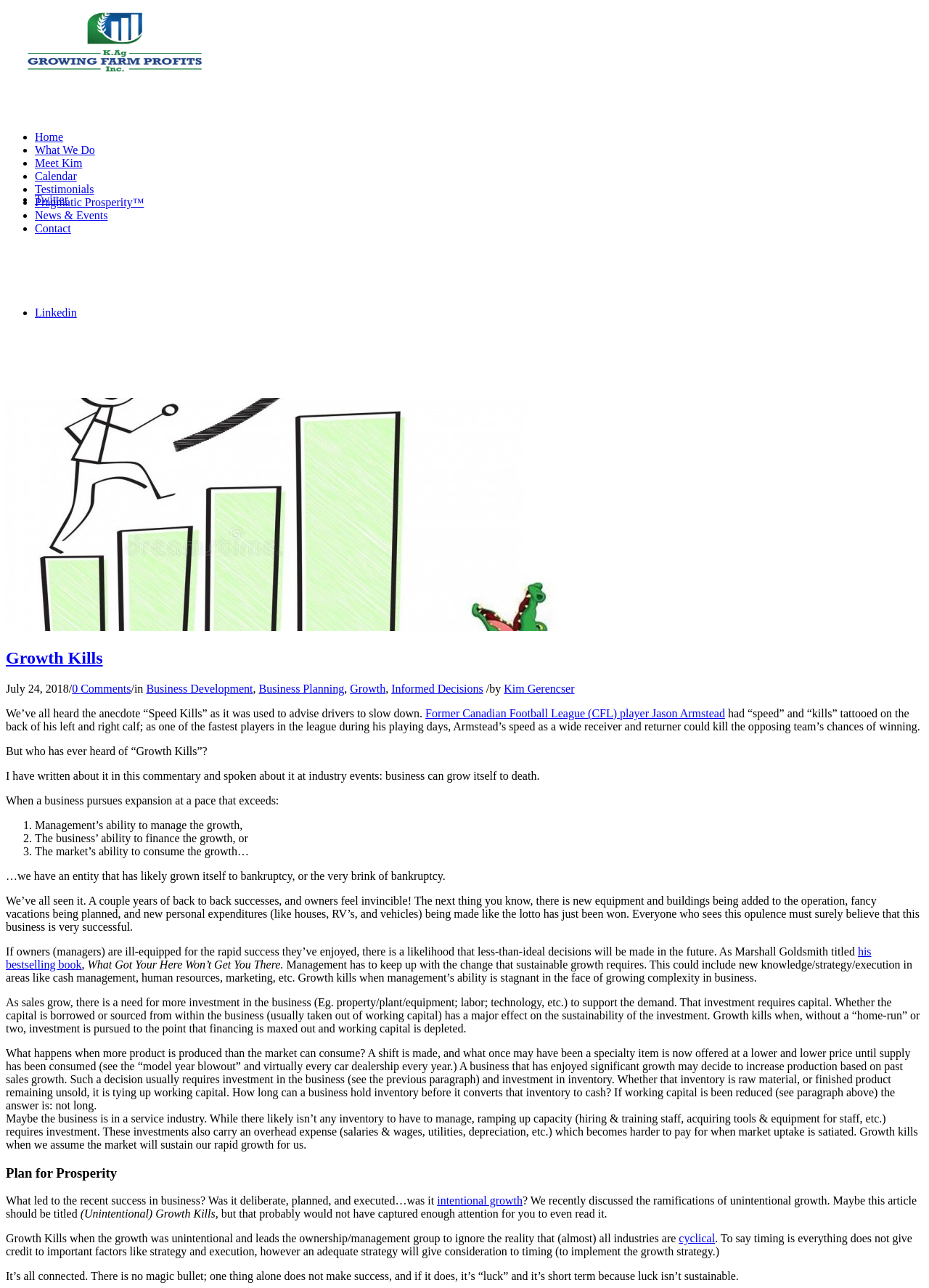Based on the image, provide a detailed and complete answer to the question: 
What is the topic of the article 'Growth Kills'?

The article 'Growth Kills' discusses the pitfalls of rapid business growth, including the risks of growing too quickly and losing control of finances, management, and market demand. Therefore, the topic of the article is business growth.